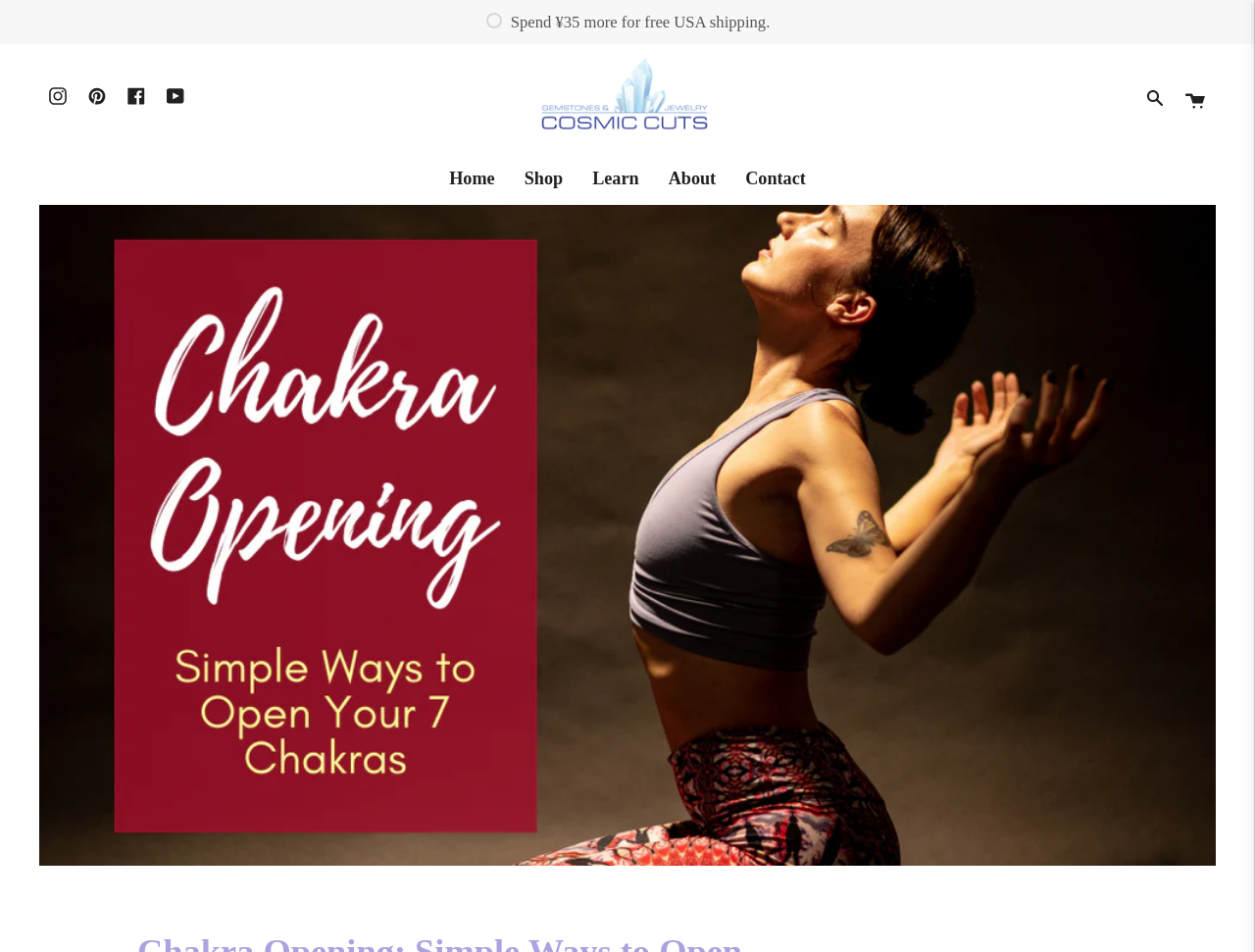How much more do I need to spend for free USA shipping?
Using the visual information, answer the question in a single word or phrase.

¥35